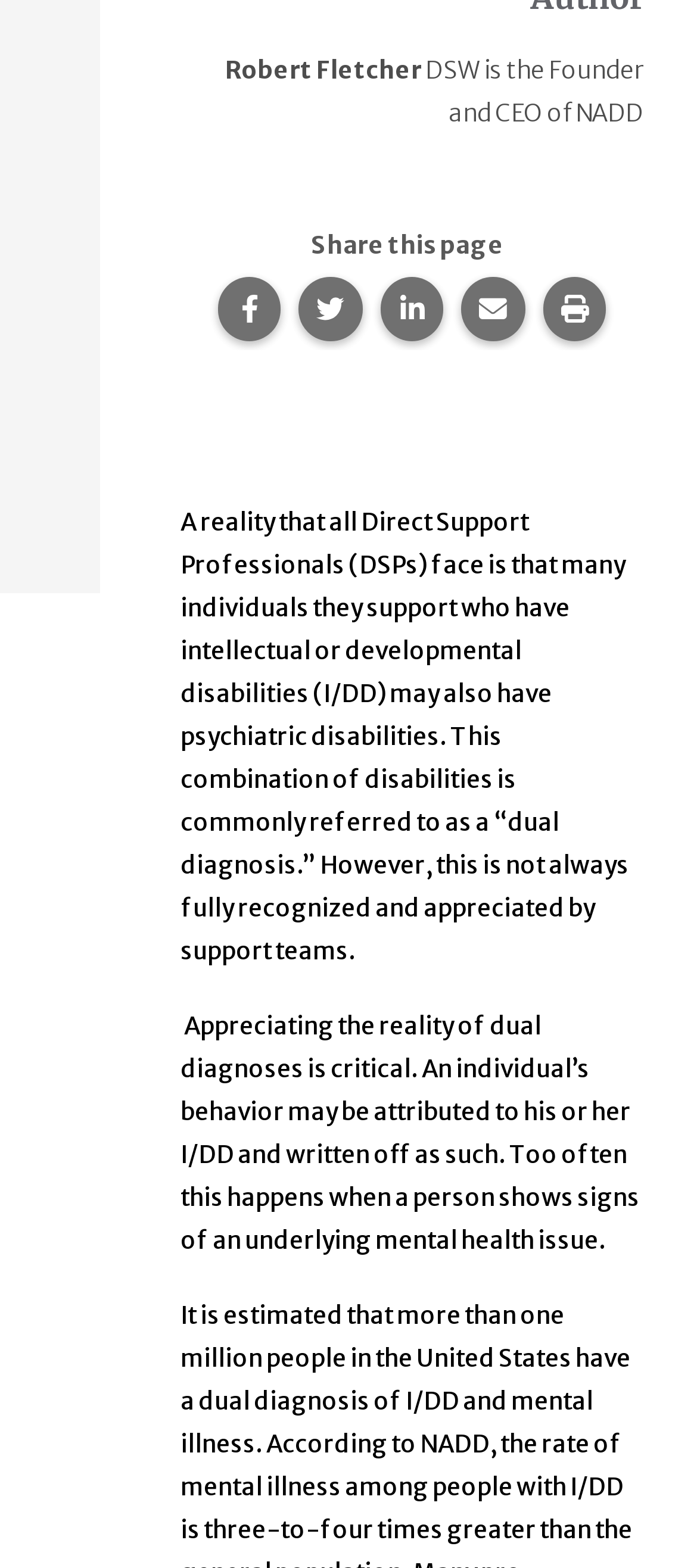Based on the element description "Share this page on Twitter.", predict the bounding box coordinates of the UI element.

[0.429, 0.177, 0.52, 0.217]